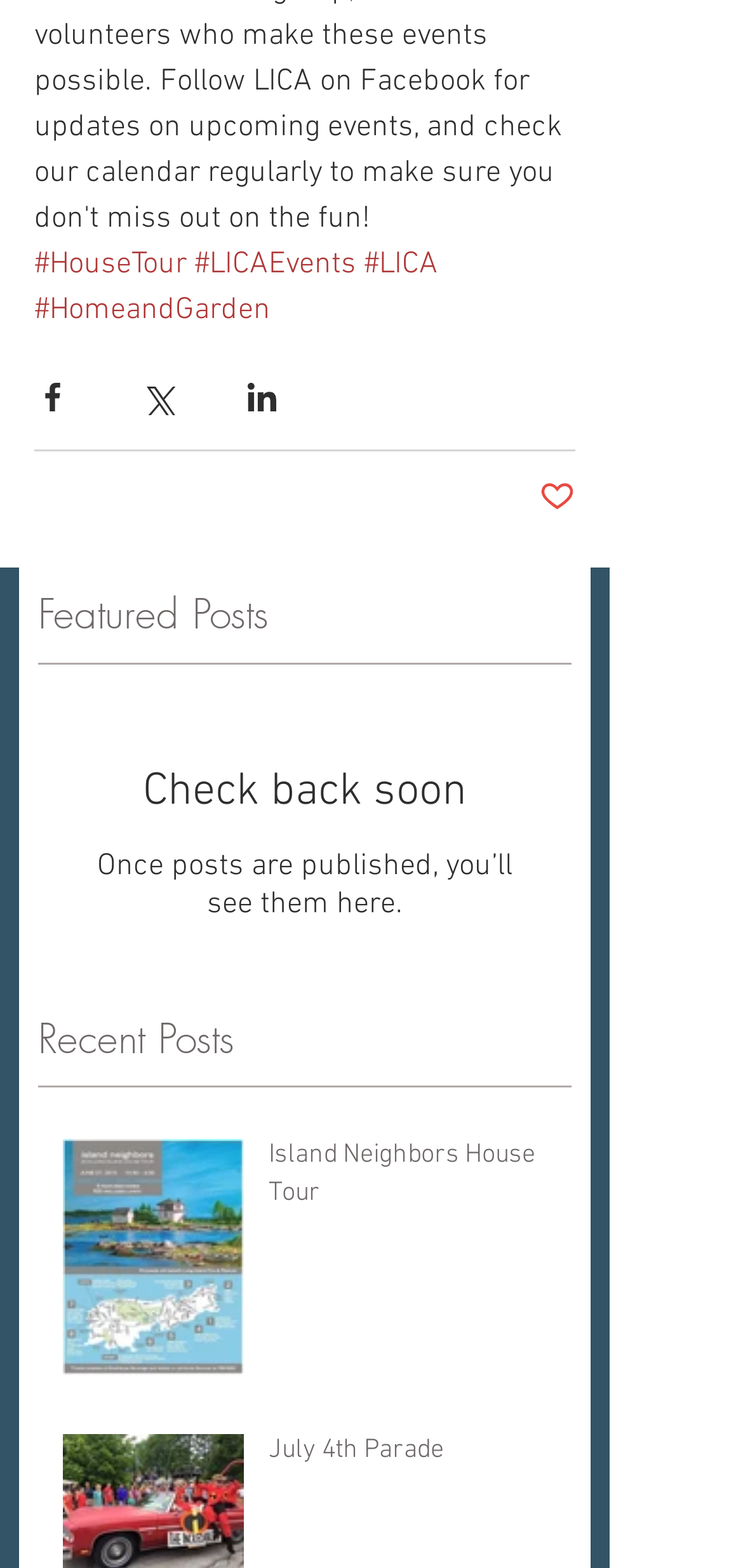Please specify the bounding box coordinates of the clickable region necessary for completing the following instruction: "Check Recent Posts". The coordinates must consist of four float numbers between 0 and 1, i.e., [left, top, right, bottom].

[0.051, 0.645, 0.769, 0.68]